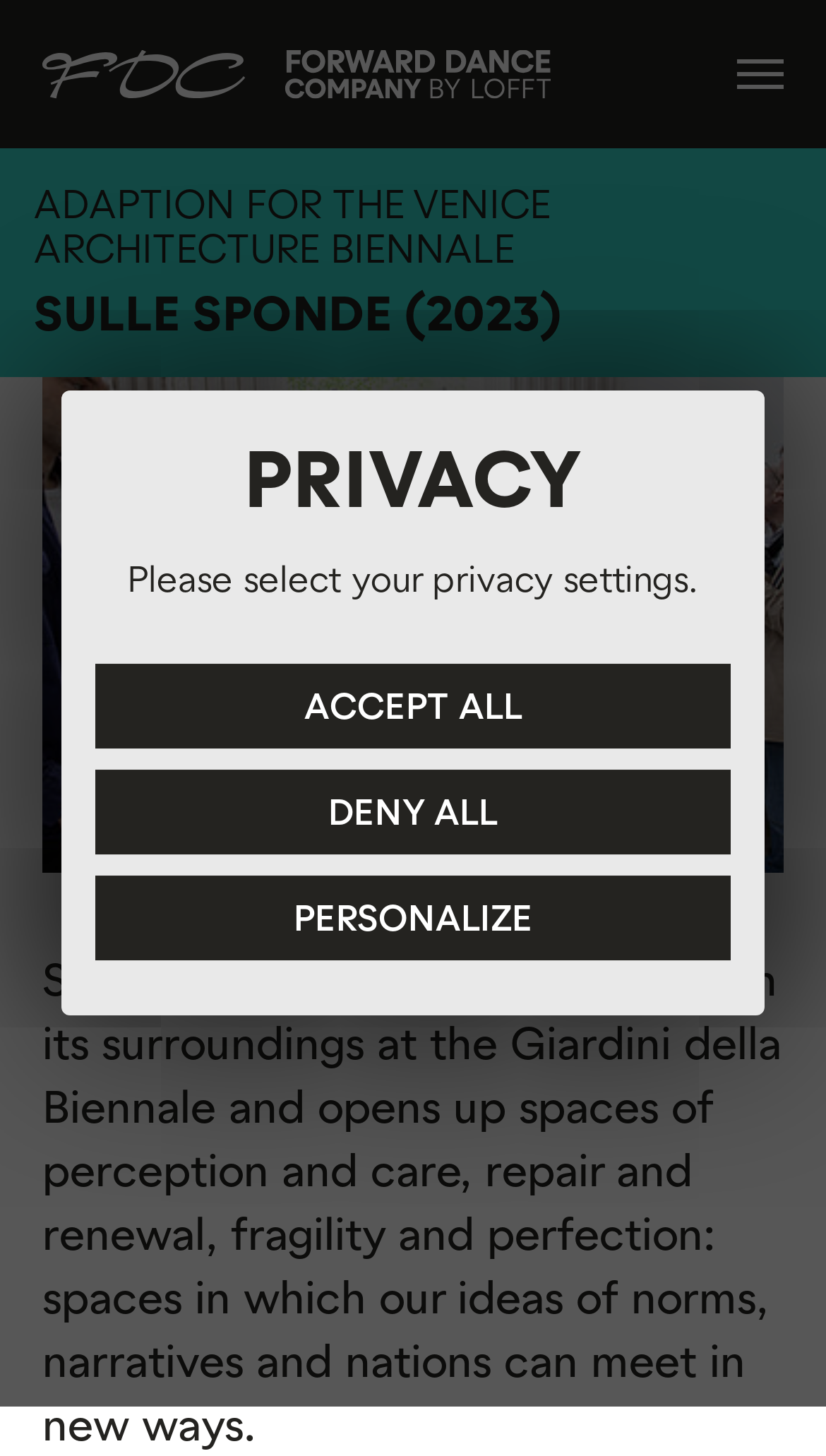Using the given description, provide the bounding box coordinates formatted as (top-left x, top-left y, bottom-right x, bottom-right y), with all values being floating point numbers between 0 and 1. Description: title="Forward Dance Company"

[0.051, 0.0, 0.668, 0.102]